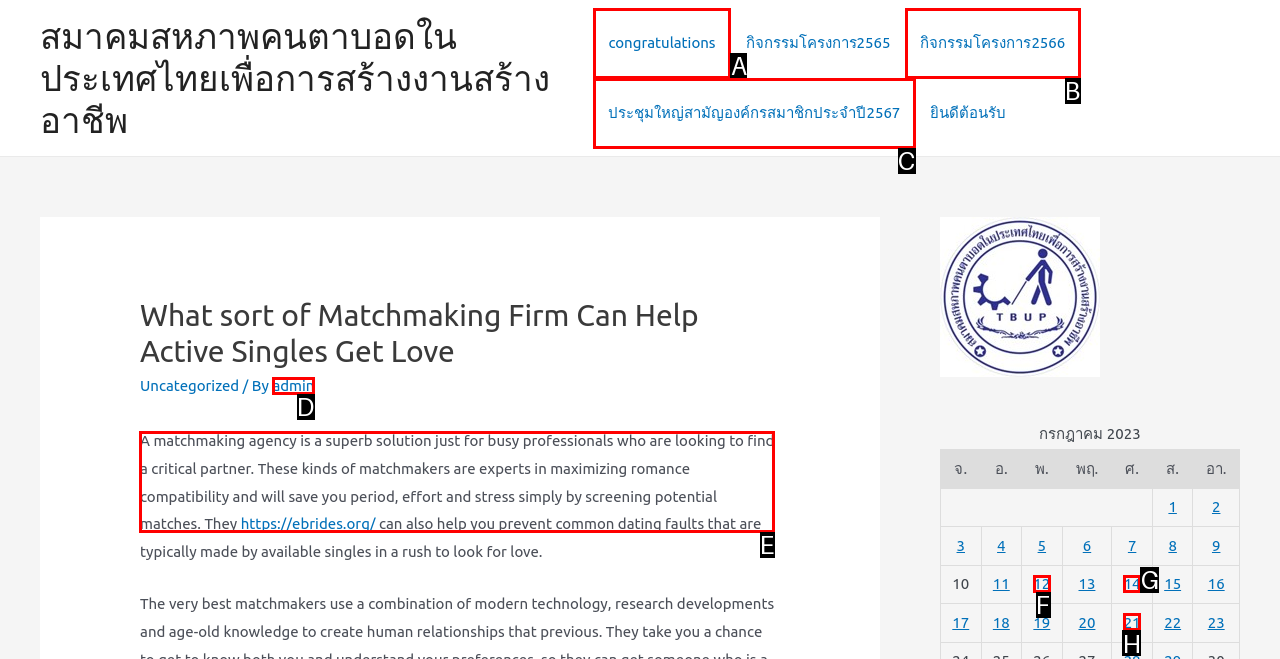Determine which HTML element to click on in order to complete the action: Read more about matchmaking agency.
Reply with the letter of the selected option.

E